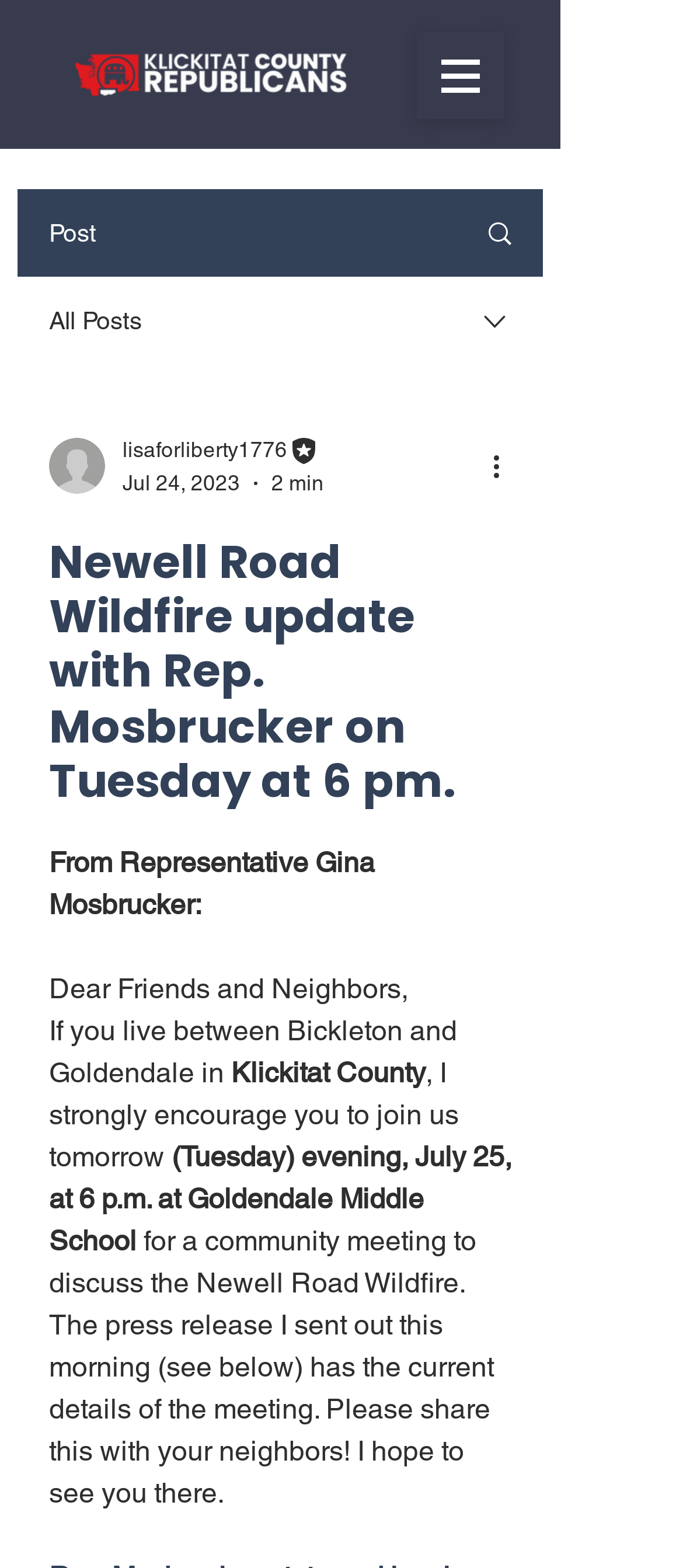Find and generate the main title of the webpage.

Newell Road Wildfire update with Rep. Mosbrucker on Tuesday at 6 pm.